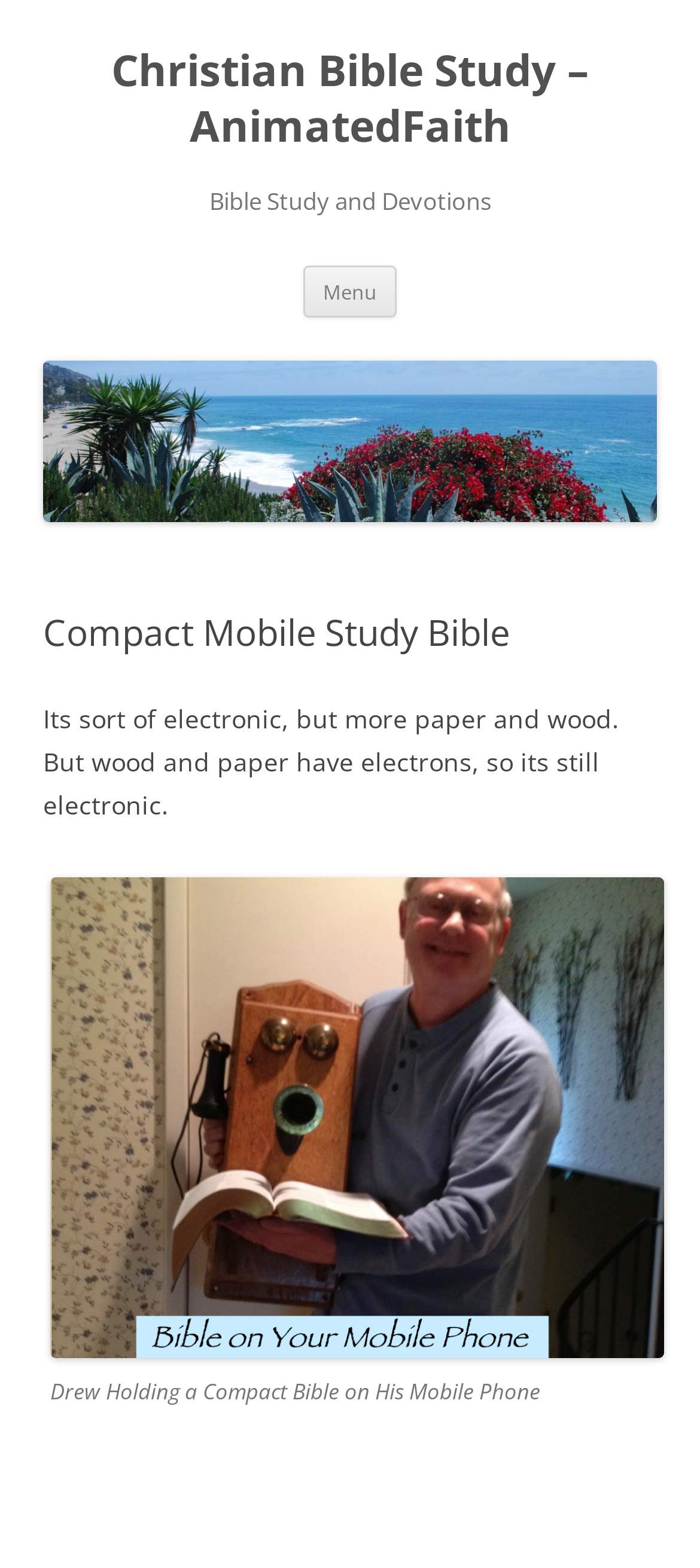What is the author of the quote about electrons?
Could you answer the question with a detailed and thorough explanation?

I looked for any information about the author of the quote 'Its sort of electronic, but more paper and wood. But wood and paper have electrons, so its still electronic.' but couldn't find any, so the answer is 'Not specified'.